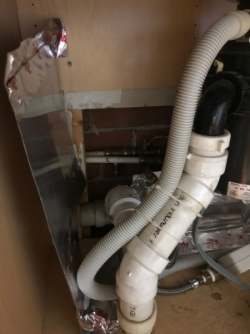Generate a descriptive account of all visible items and actions in the image.

The image depicts a plumbing setup under a kitchen sink, featuring various pipes and fittings essential for drainage. Notably, the arrangement includes a white, flexible drain hose alongside rigid PVC pipes, all interconnected to ensure efficient water flow from the sink. The presence of silver tape suggests potential insulation or repair efforts aimed at improving efficiency or preventing leaks. The overall scene showcases a typical under-sink plumbing configuration, emphasizing the importance of proper installation and maintenance for household plumbing systems.